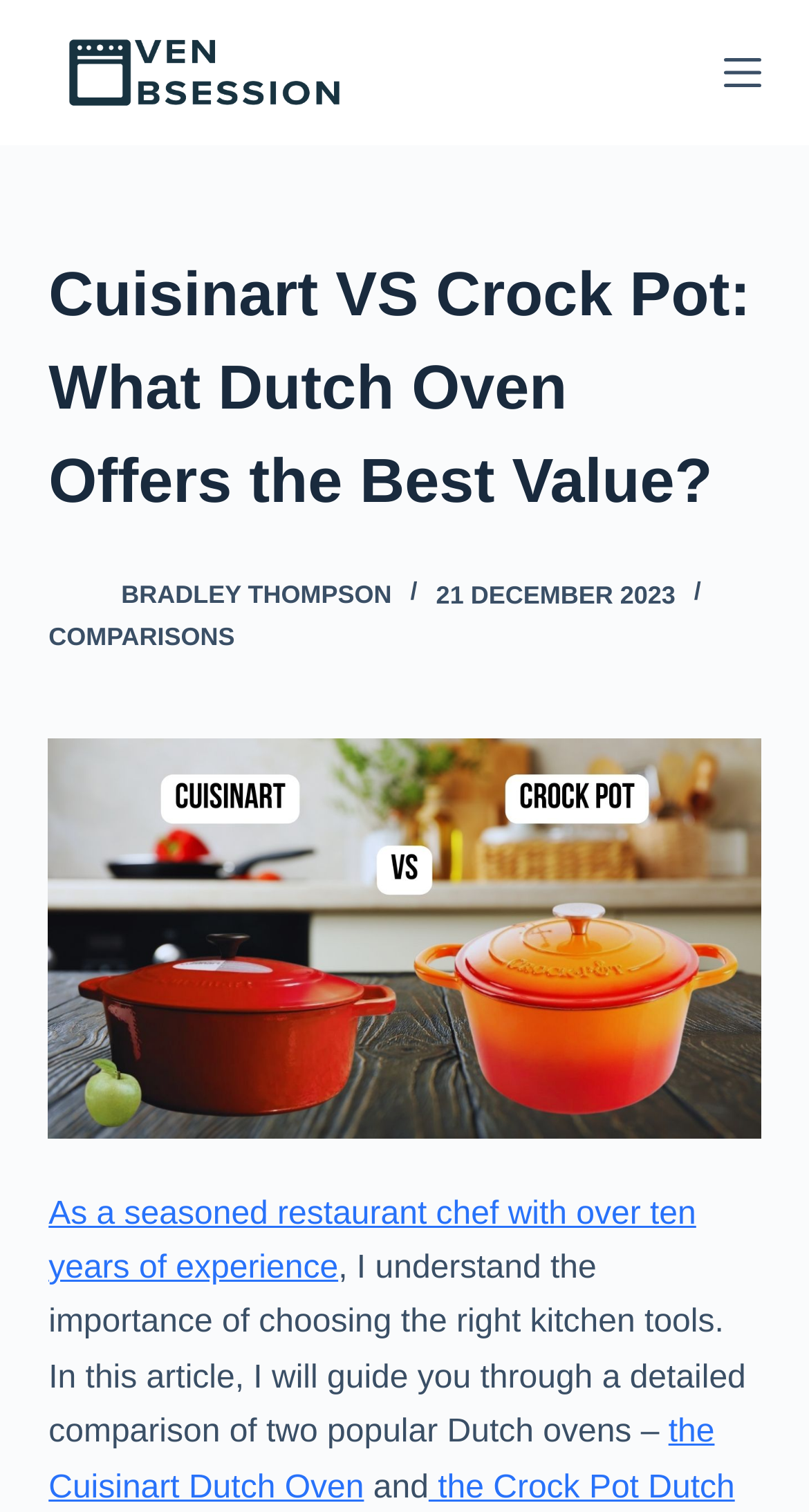Determine the bounding box coordinates for the HTML element described here: "Skip to content".

[0.0, 0.0, 0.103, 0.027]